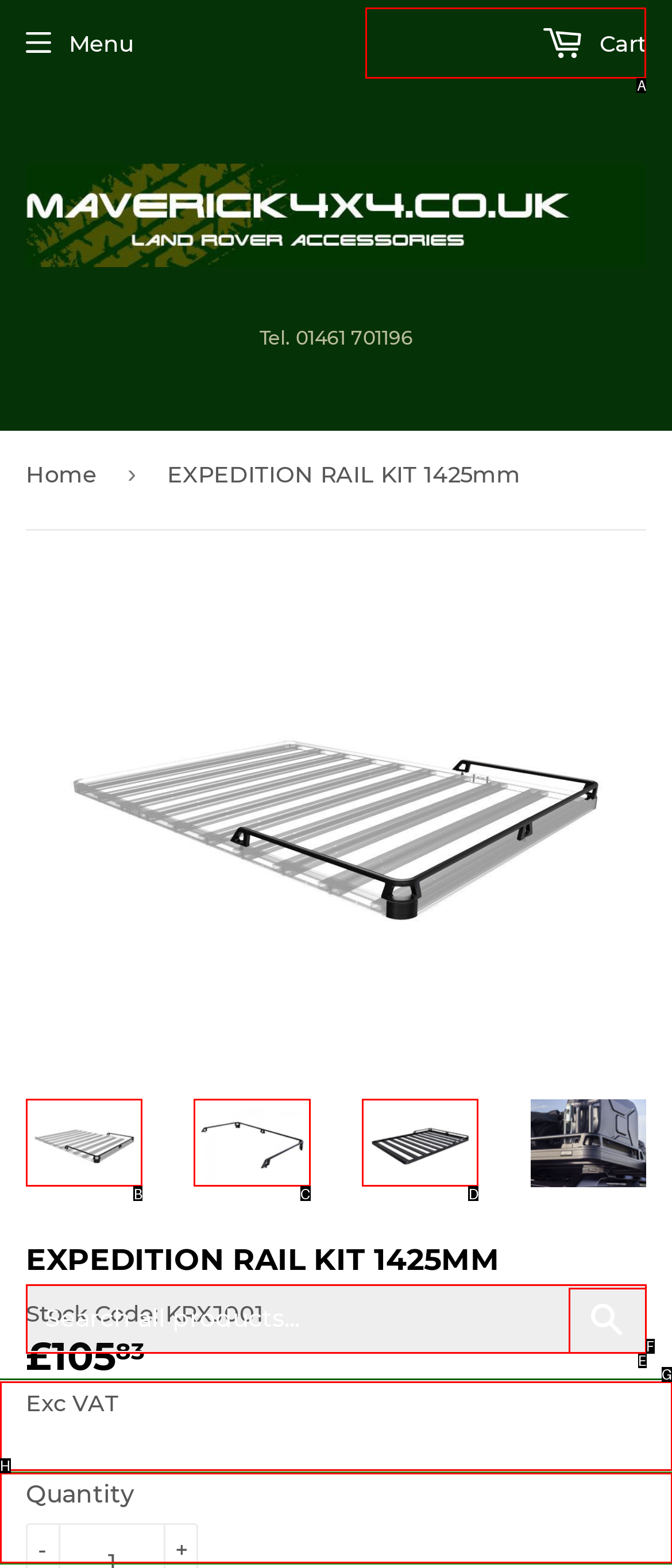Determine which HTML element to click for this task: Go to the home page Provide the letter of the selected choice.

G